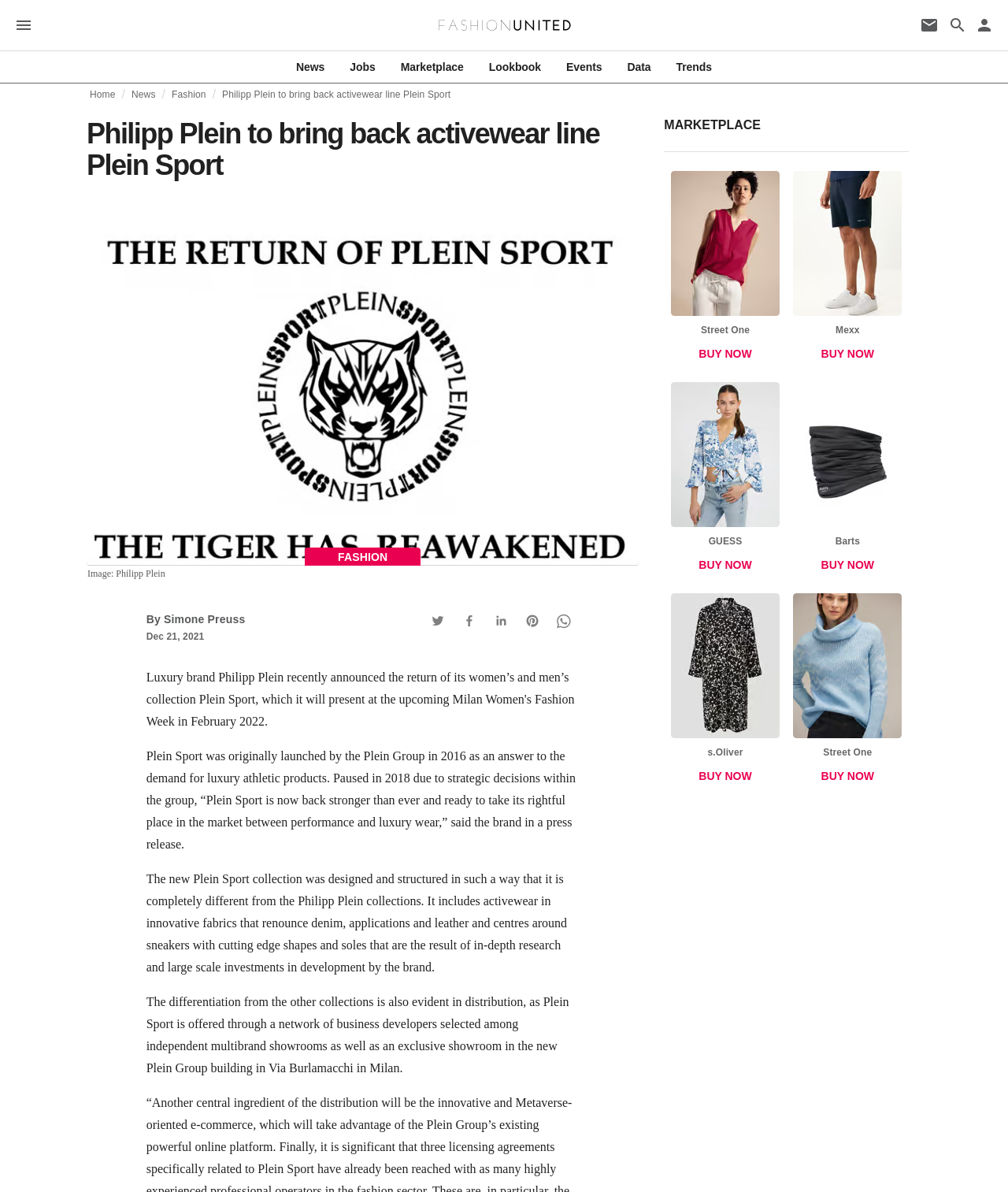What is the date of the article?
Provide a fully detailed and comprehensive answer to the question.

I found the answer by looking at the text content of the webpage, specifically the static text 'Dec 21, 2021' which is located below the article title.